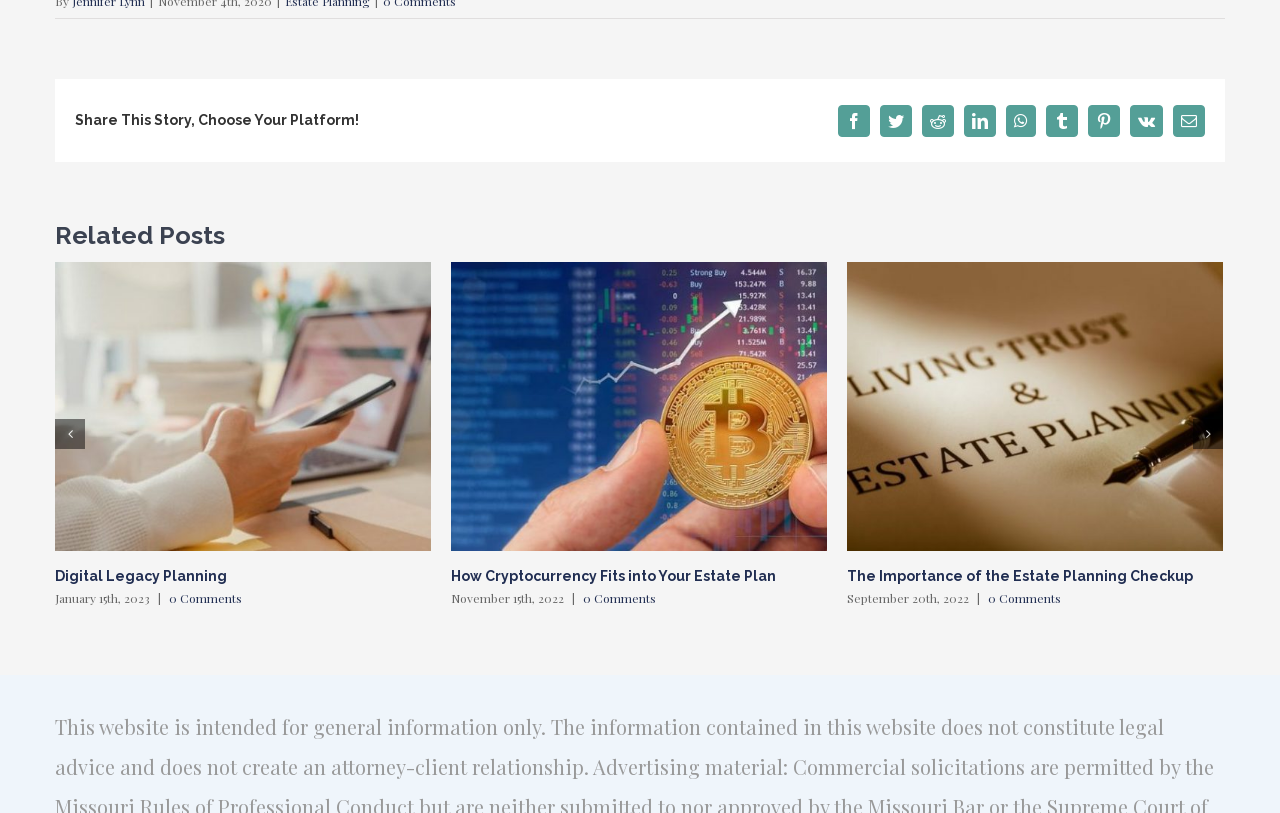Provide the bounding box coordinates of the section that needs to be clicked to accomplish the following instruction: "Read How Cryptocurrency Fits into Your Estate Plan."

[0.352, 0.698, 0.606, 0.718]